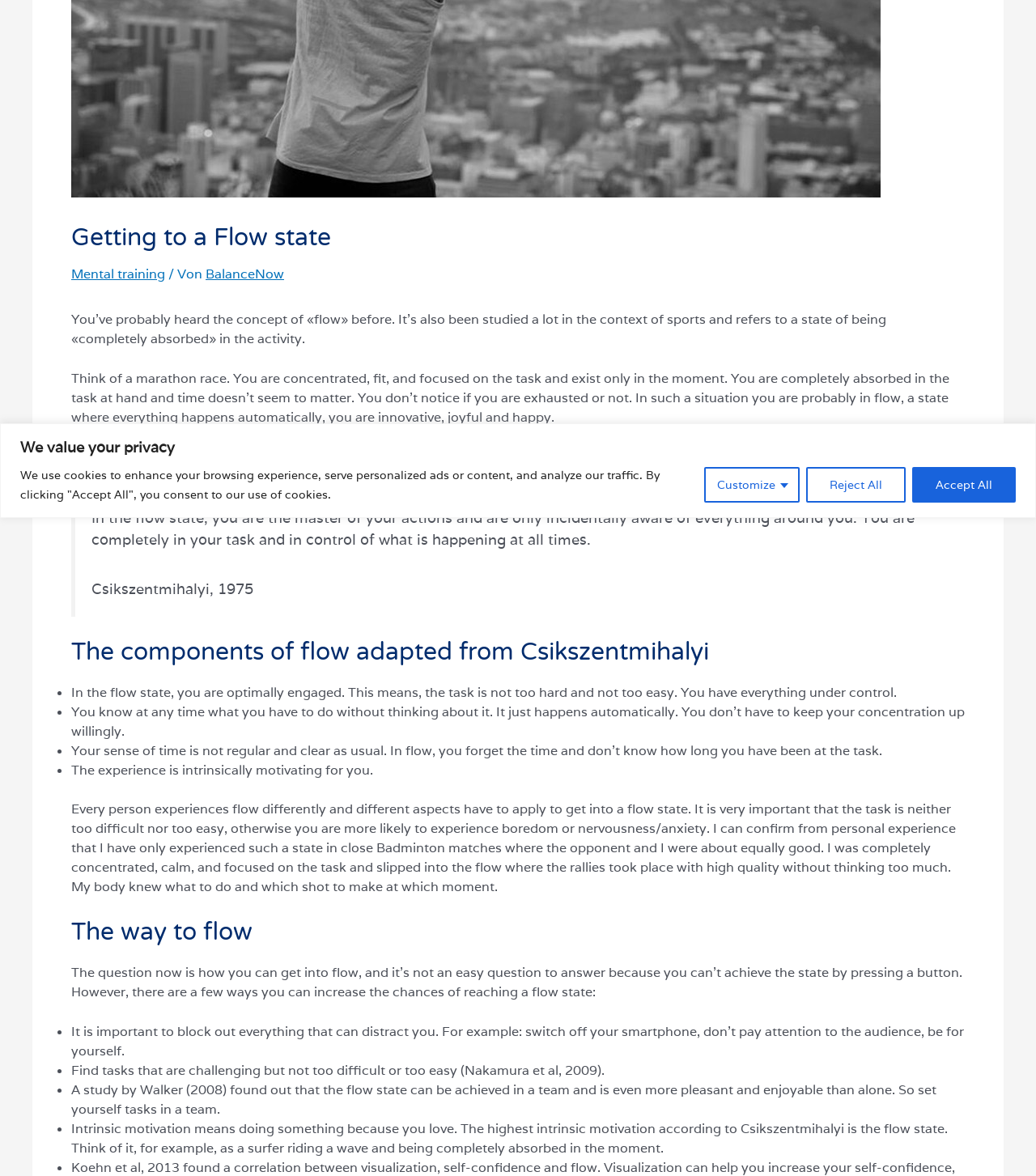Extract the bounding box coordinates for the described element: "November 14, 2019November 18, 2019". The coordinates should be represented as four float numbers between 0 and 1: [left, top, right, bottom].

None